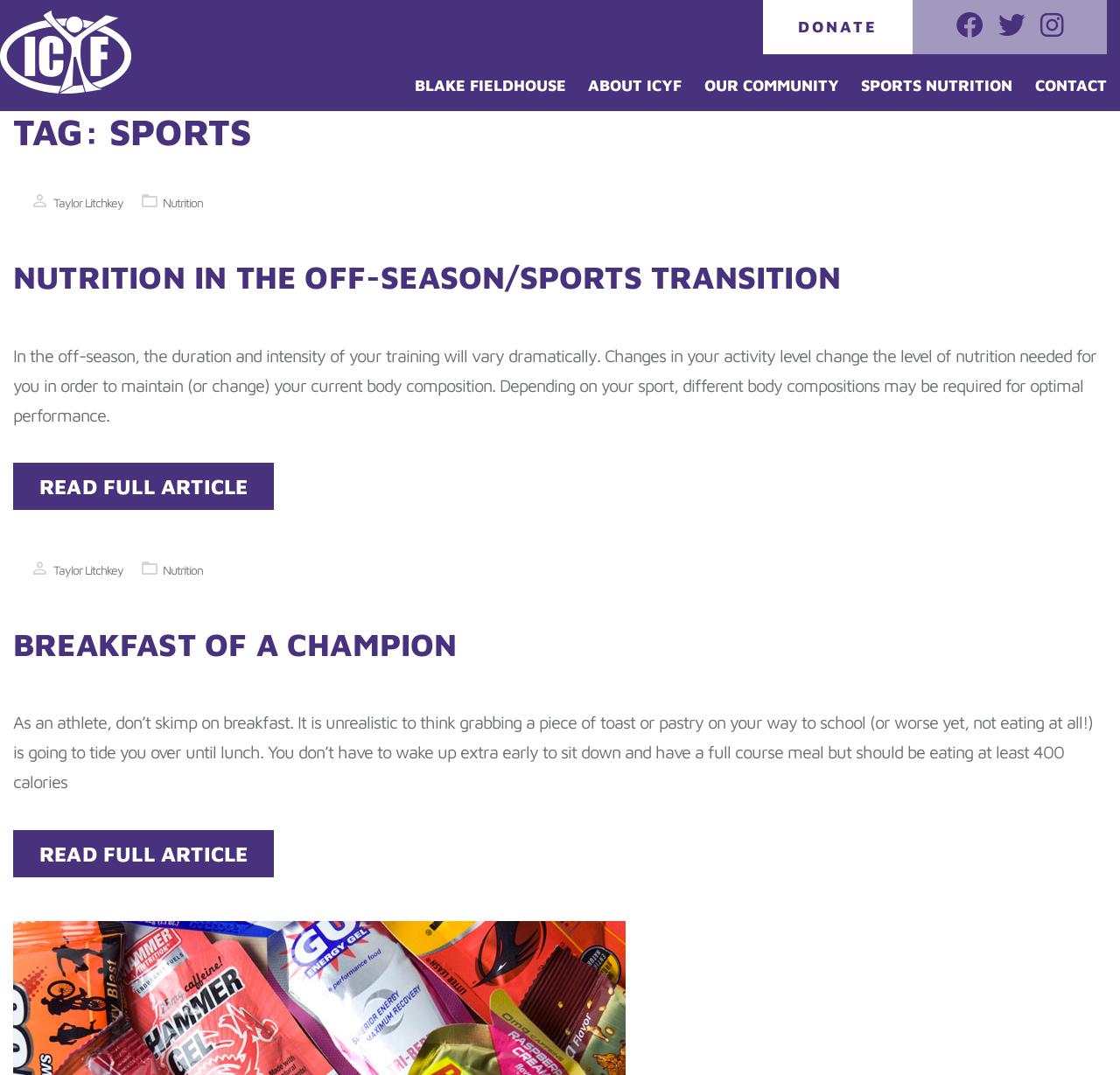Can you identify the bounding box coordinates of the clickable region needed to carry out this instruction: 'Go to the CONTACT page'? The coordinates should be four float numbers within the range of 0 to 1, stated as [left, top, right, bottom].

[0.914, 0.065, 0.988, 0.095]